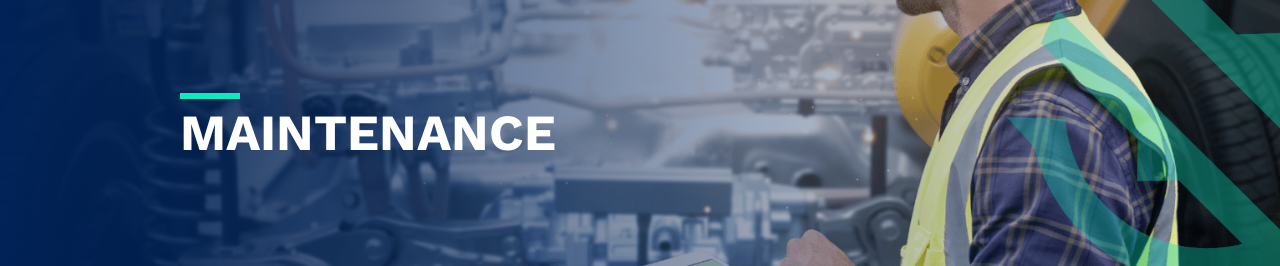What is the theme of the image?
Using the picture, provide a one-word or short phrase answer.

Industrial automation maintenance